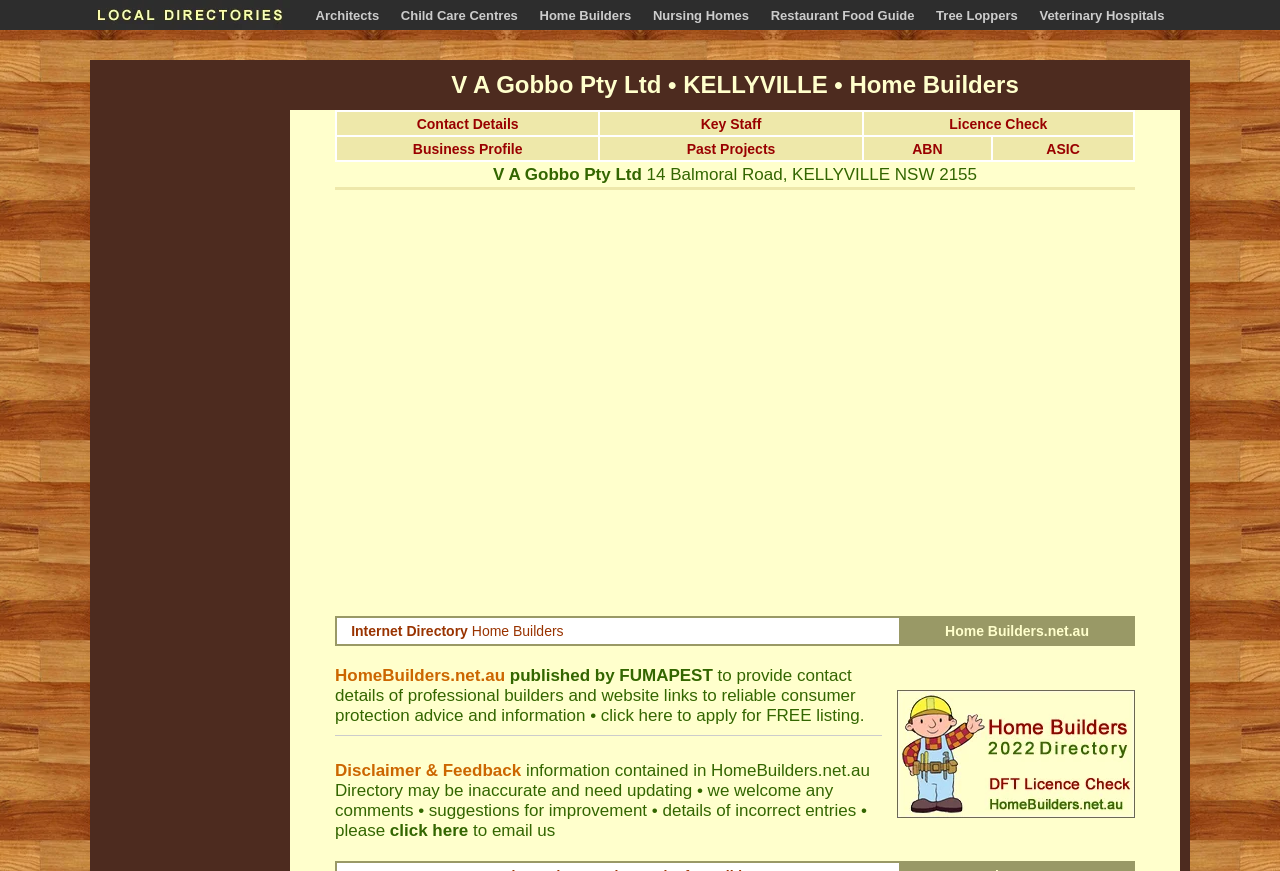Using the element description November 4, 2022, predict the bounding box coordinates for the UI element. Provide the coordinates in (top-left x, top-left y, bottom-right x, bottom-right y) format with values ranging from 0 to 1.

None